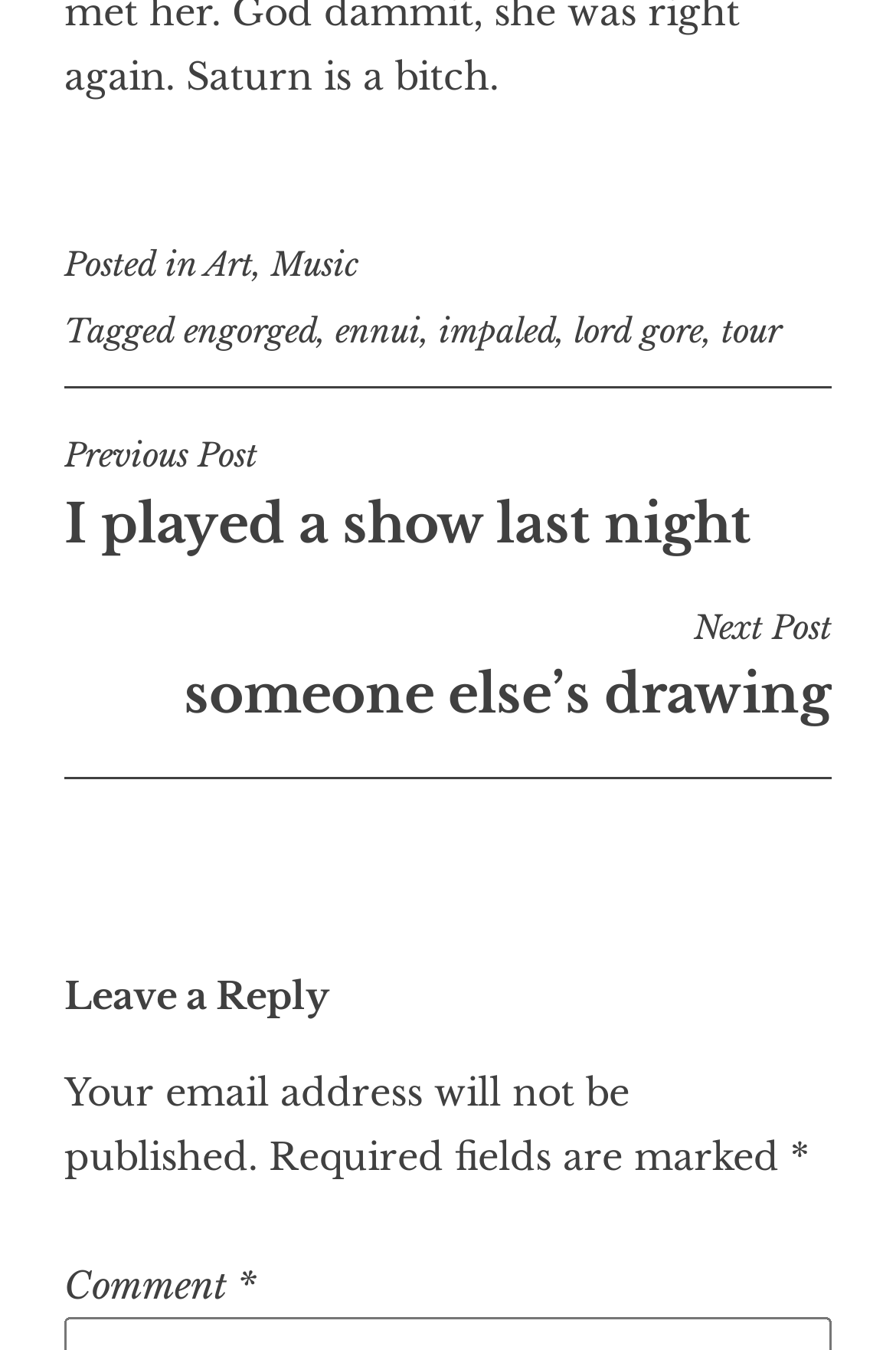Determine the bounding box coordinates of the element's region needed to click to follow the instruction: "Click on the 'Art' category". Provide these coordinates as four float numbers between 0 and 1, formatted as [left, top, right, bottom].

[0.228, 0.18, 0.282, 0.211]